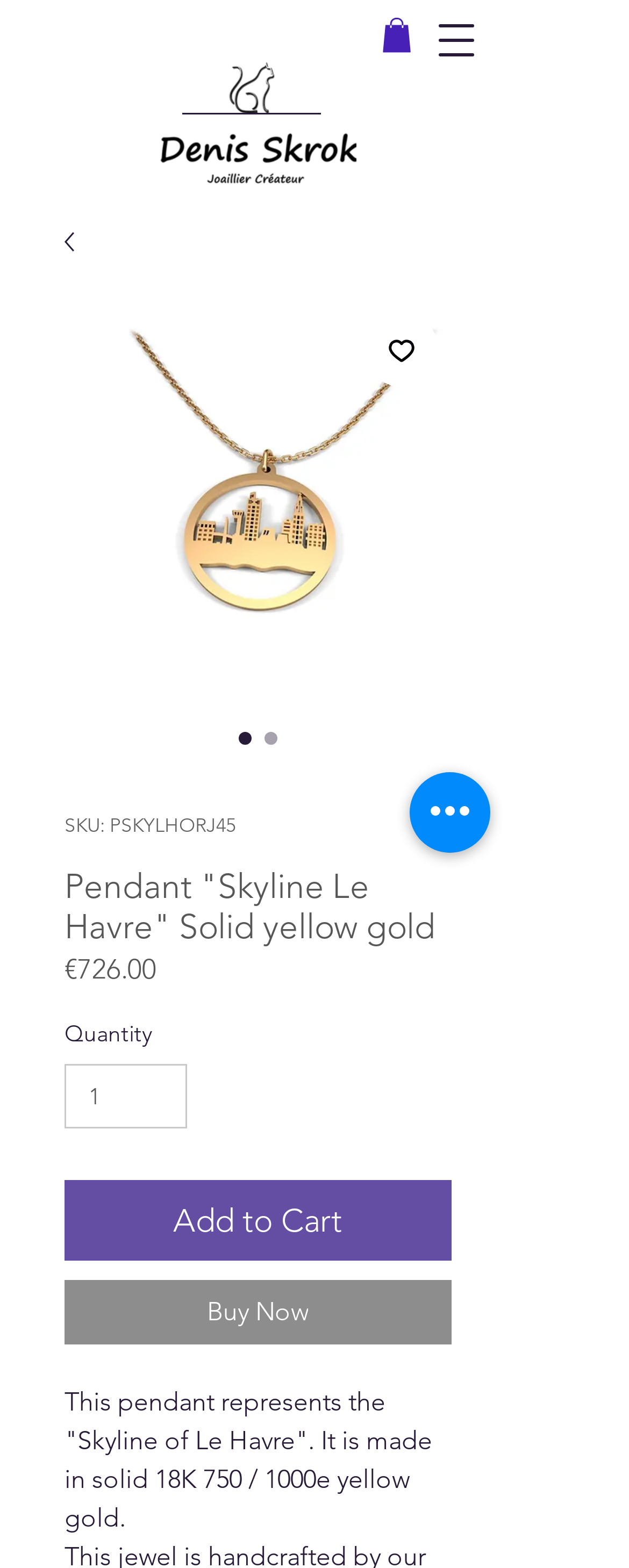Please give a concise answer to this question using a single word or phrase: 
What is the material of the pendant?

Solid 18K 750 / 1000e yellow gold